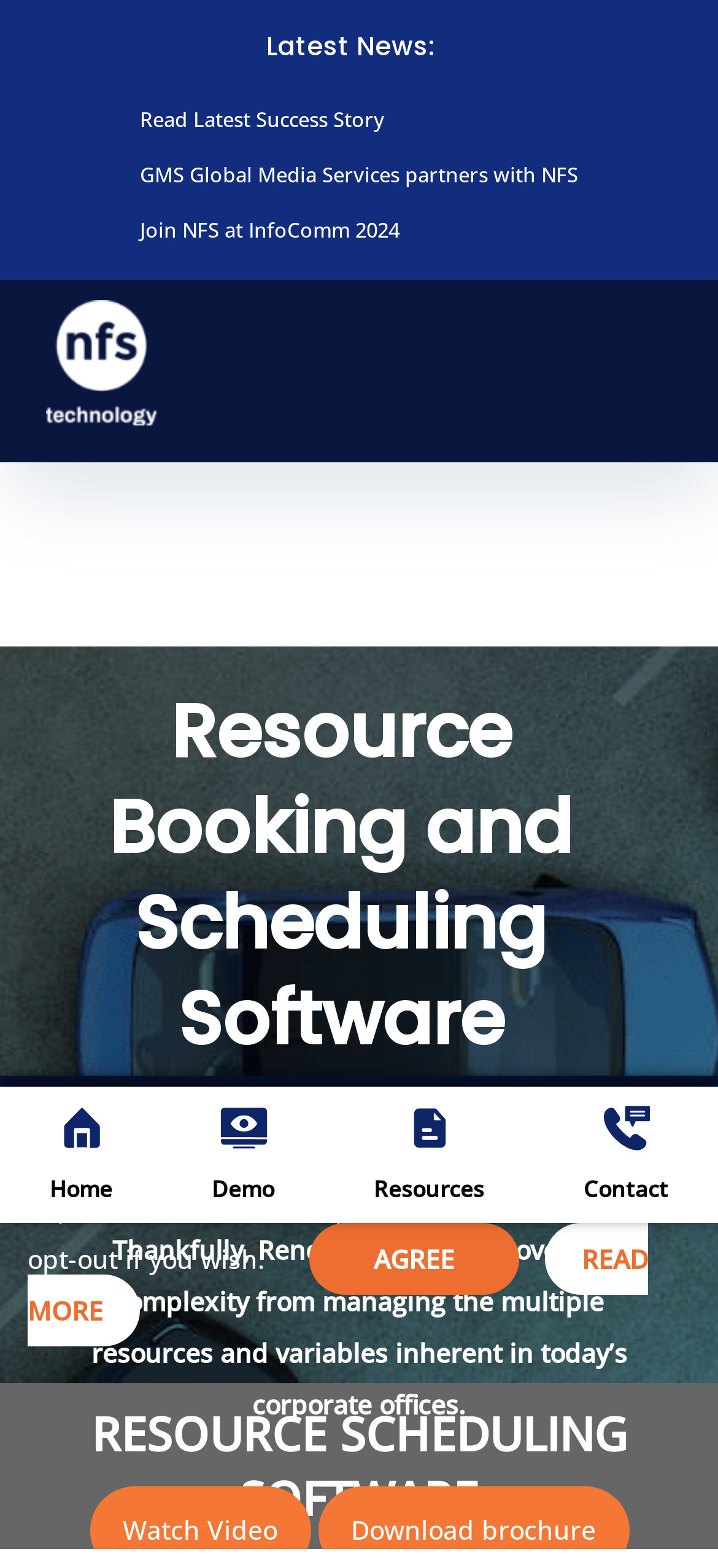Give a detailed overview of the webpage's appearance and contents.

The webpage is about Resource Booking and Scheduling Software, with a focus on its customizable features and benefits. At the top, there is a section titled "Latest News" with three links to recent news articles or success stories. Below this section, there is a prominent link with no text, which appears to be a call-to-action button.

The main content area is divided into two sections. On the left, there is a heading that reads "Resource Booking and Scheduling Software" followed by two paragraphs of text that describe the software's capabilities and benefits. On the right, there is a heading that reads "RESOURCE SCHEDULING SOFTWARE" in all capital letters.

Above the main content area, there is a navigation menu with four links: "Home", "Demo", "Resources", and "Contact". Each link has a corresponding icon or image next to it. The "Home" link is located at the top left, followed by "Demo", "Resources", and "Contact" in a horizontal row.

At the bottom of the page, there is a notice about the website's use of cookies, with an option to agree or read more about the policy.